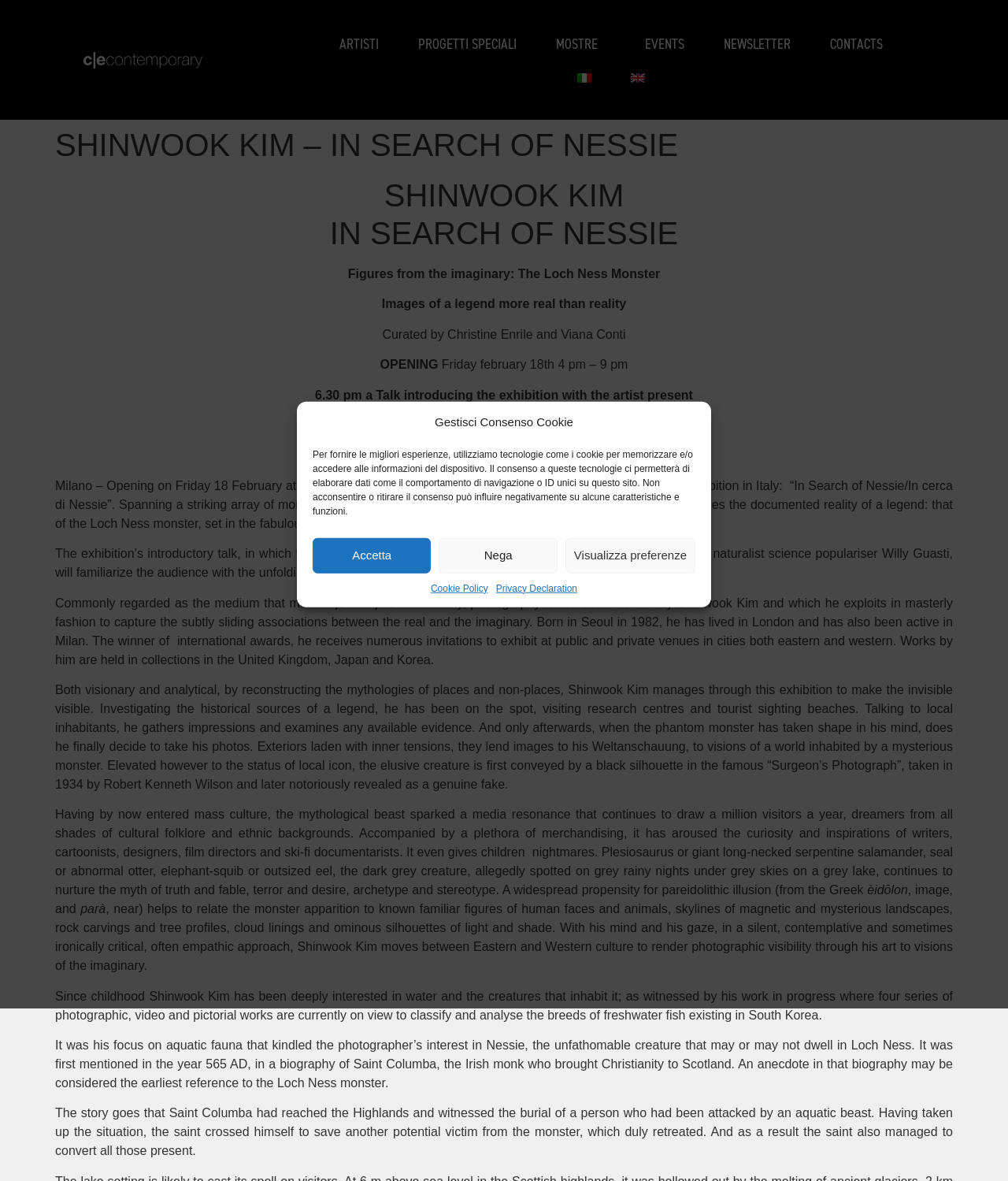Could you provide the bounding box coordinates for the portion of the screen to click to complete this instruction: "Contact the gallery"?

[0.804, 0.023, 0.895, 0.053]